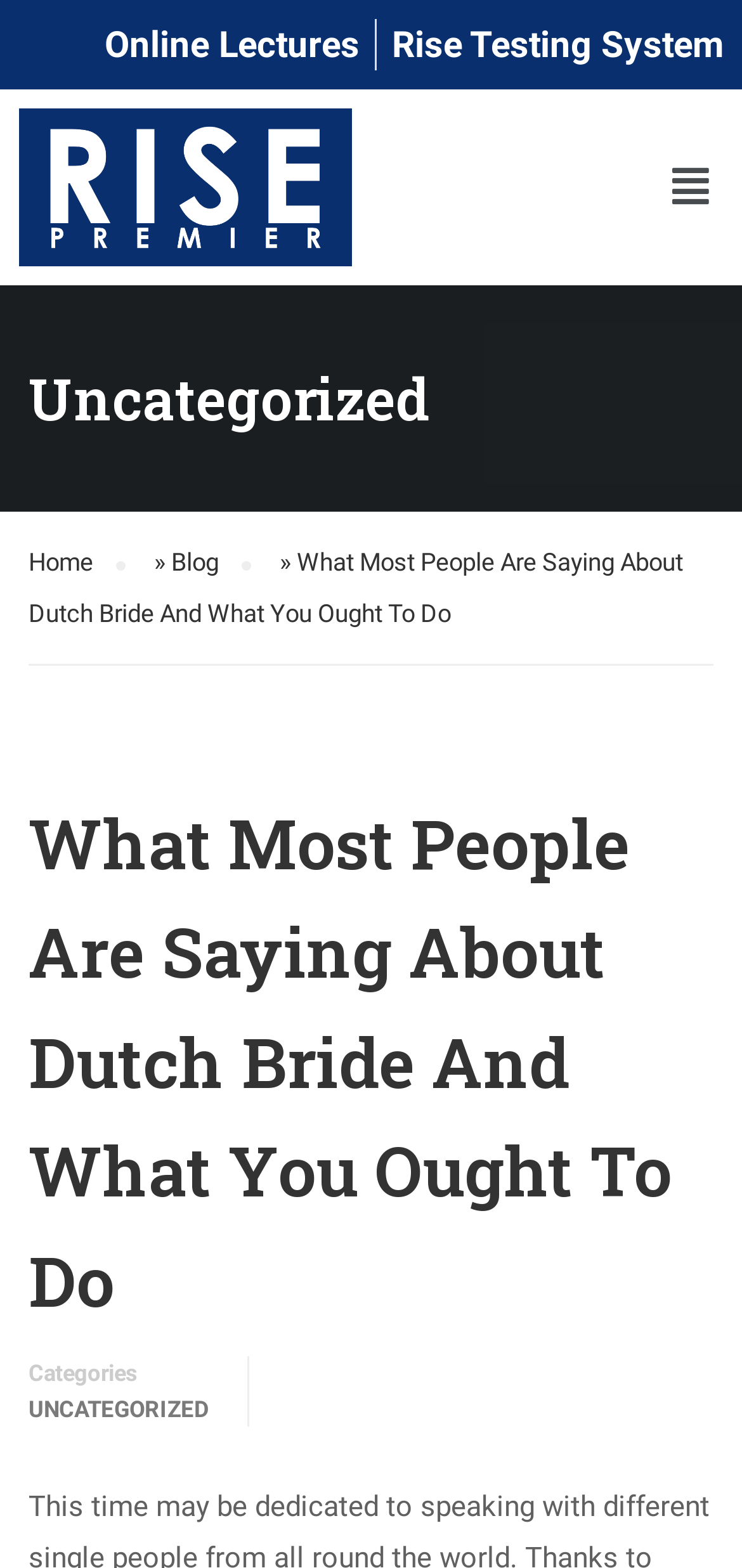Determine the bounding box coordinates of the UI element that matches the following description: "Online Lectures". The coordinates should be four float numbers between 0 and 1 in the format [left, top, right, bottom].

[0.141, 0.012, 0.485, 0.045]